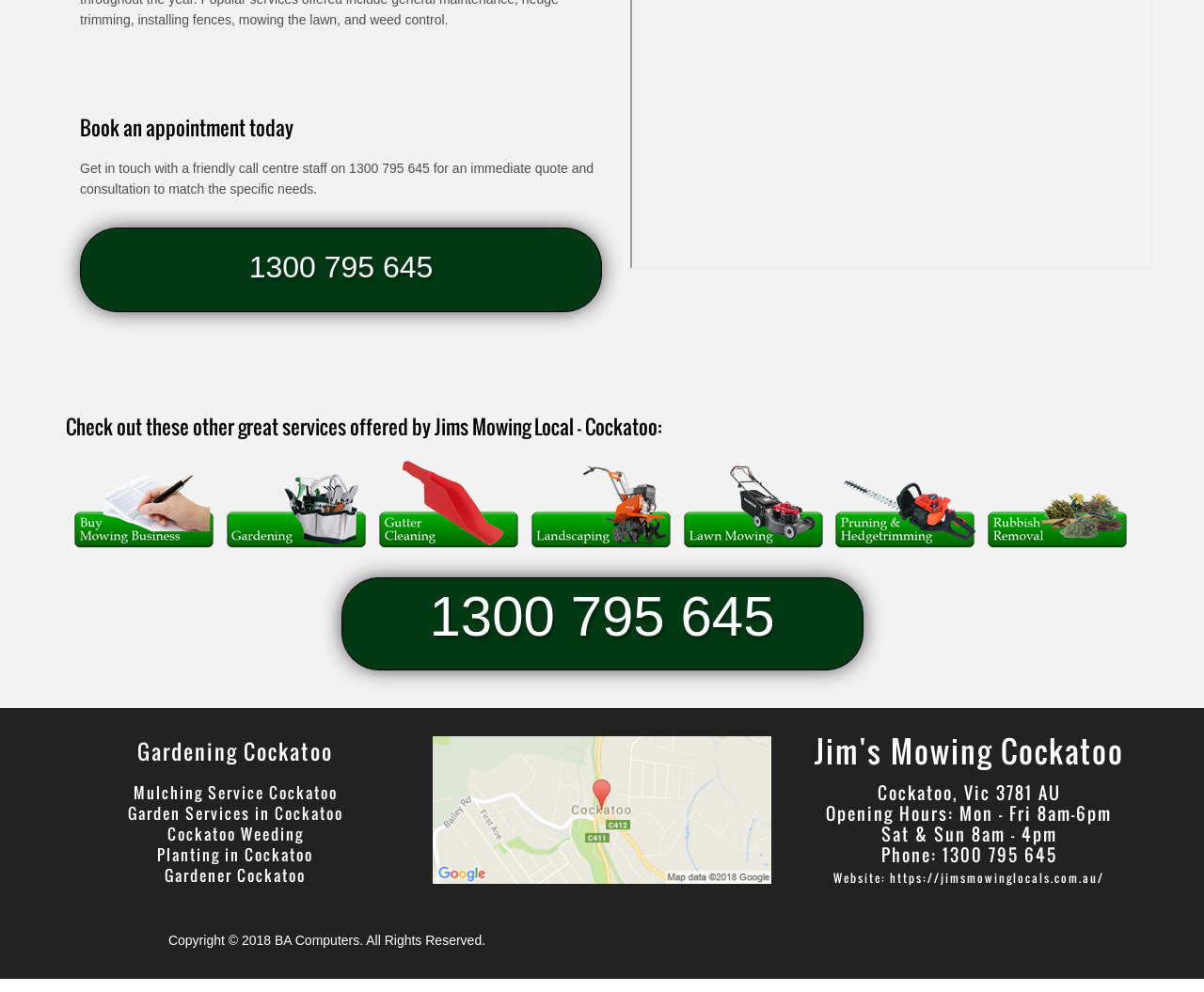What is the location of Jims Mowing Local in Cockatoo?
Based on the screenshot, give a detailed explanation to answer the question.

The location of Jims Mowing Local in Cockatoo can be found in the section that lists the address as Cockatoo, Vic 3781, AU.